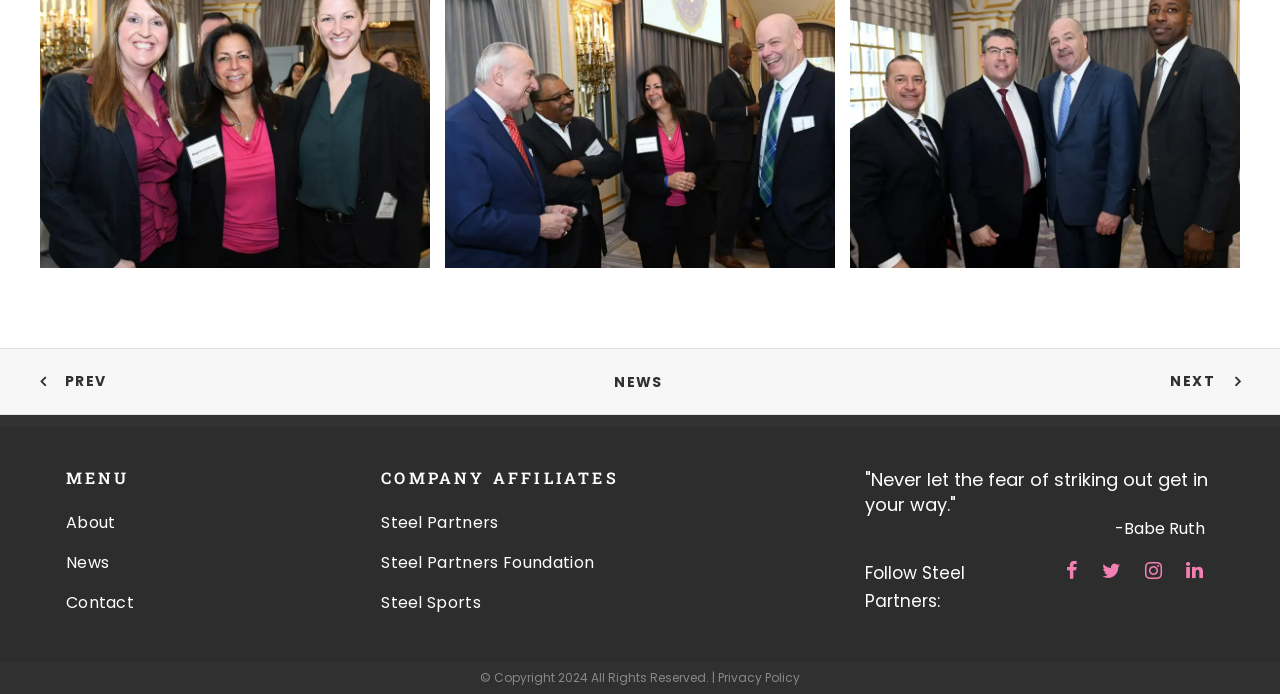Predict the bounding box of the UI element based on the description: "Steel Partners". The coordinates should be four float numbers between 0 and 1, formatted as [left, top, right, bottom].

[0.298, 0.736, 0.39, 0.769]